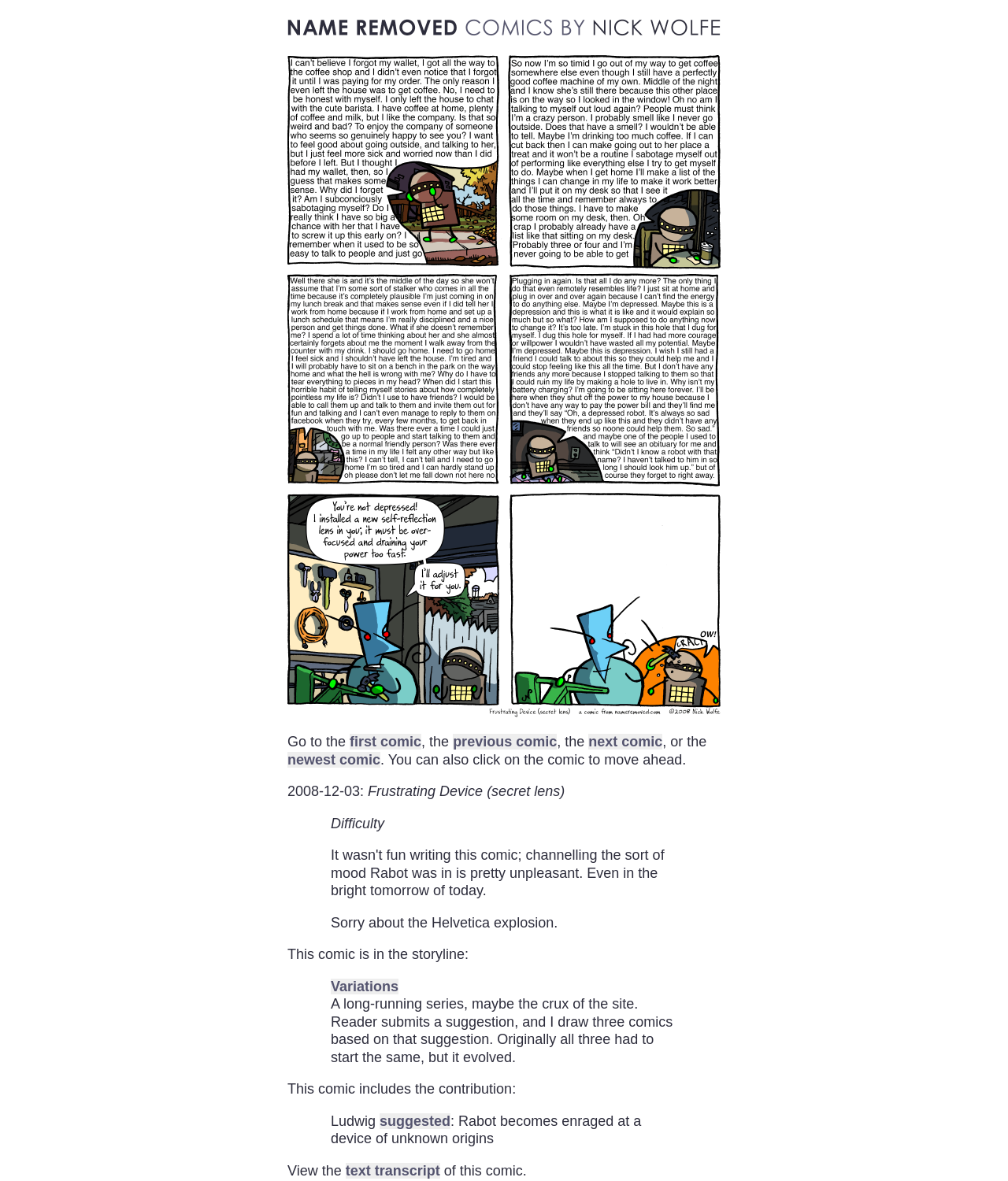What can you do by clicking on the comic? From the image, respond with a single word or brief phrase.

move ahead